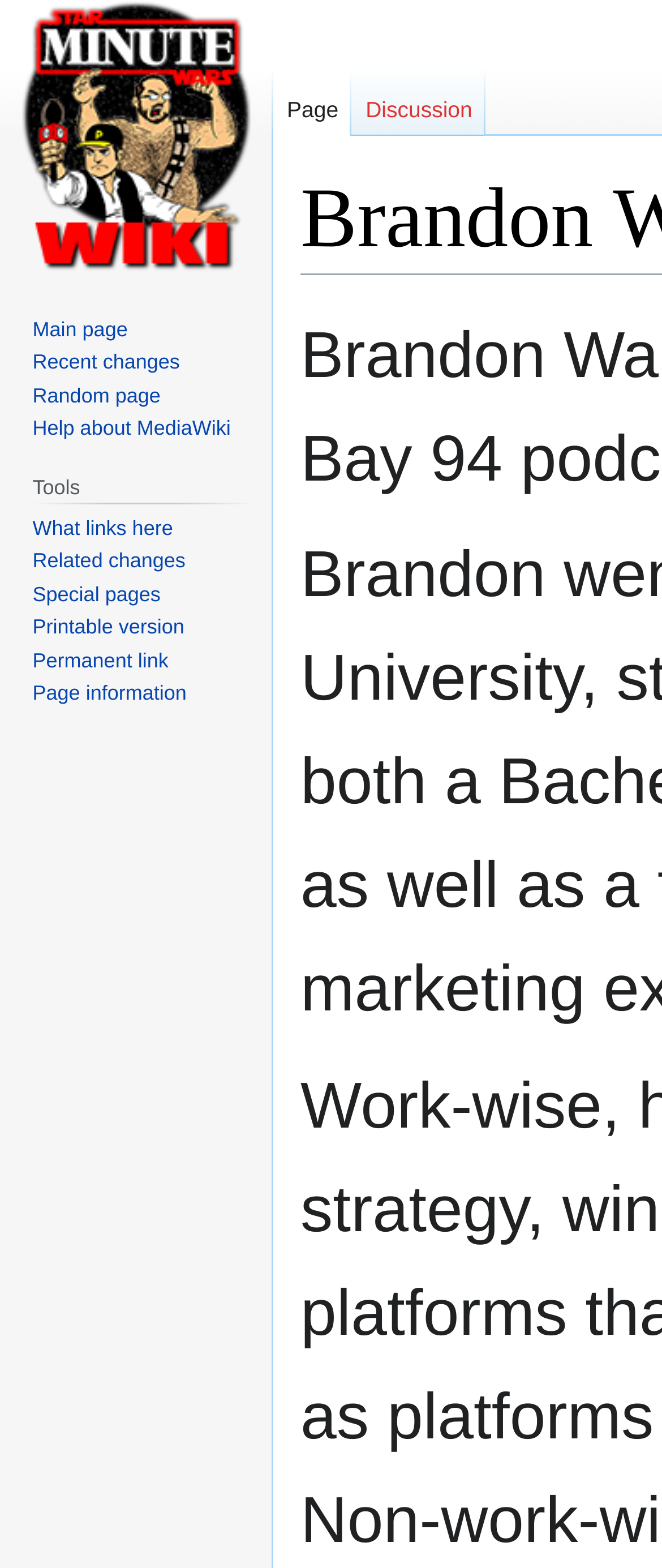What is the last link in the 'Tools' section?
Based on the screenshot, answer the question with a single word or phrase.

Page information